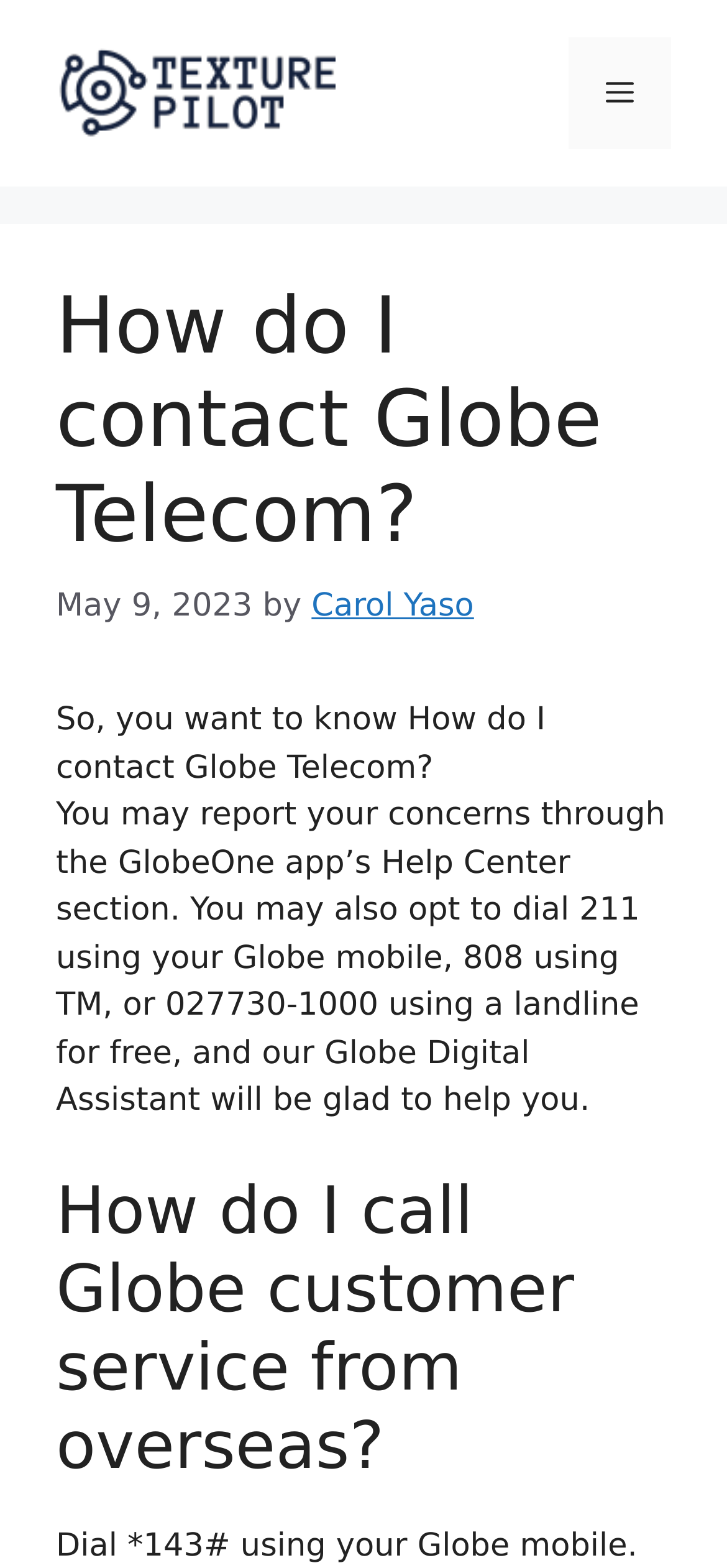Please provide the main heading of the webpage content.

How do I contact Globe Telecom?